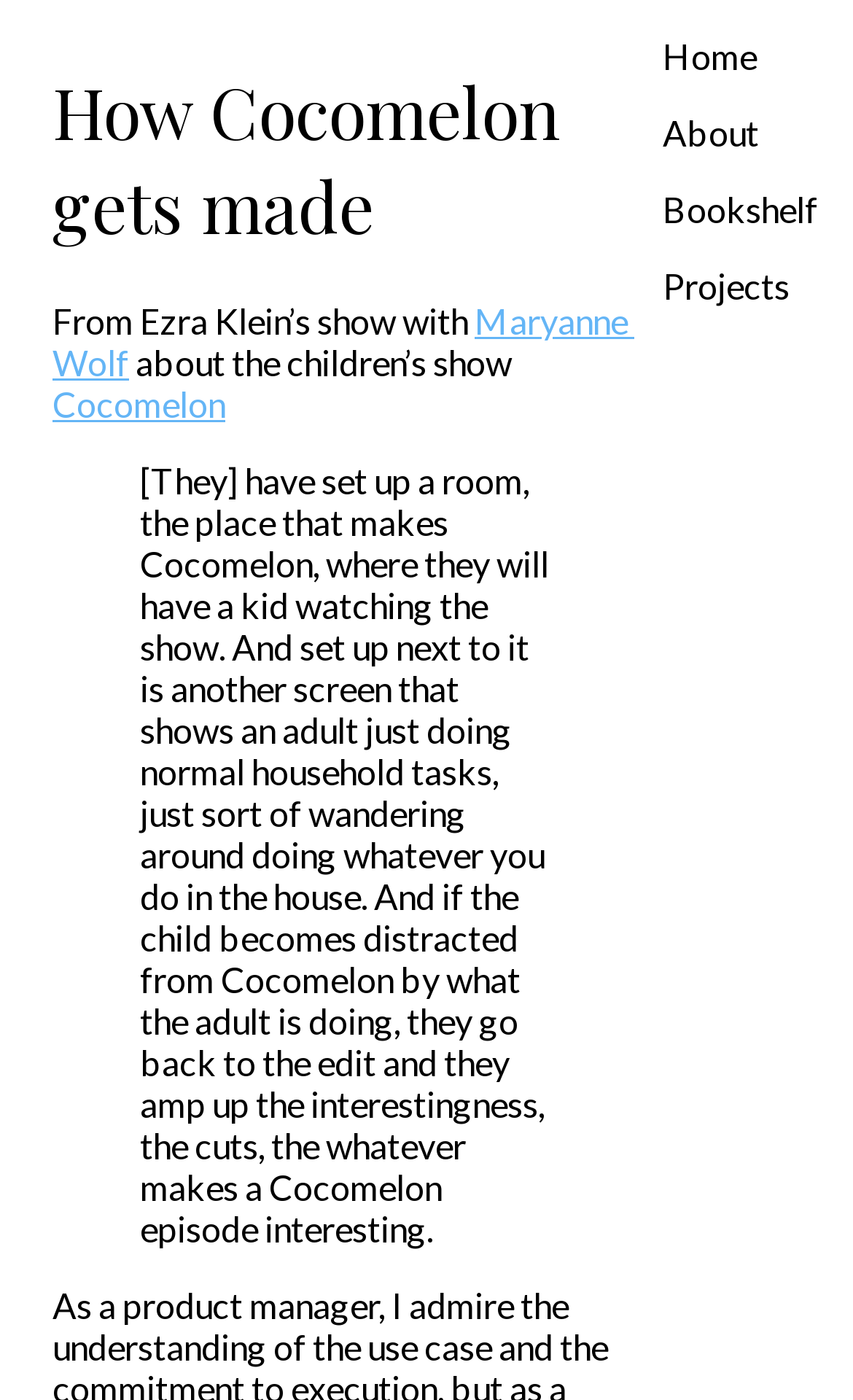Provide an in-depth caption for the contents of the webpage.

The webpage is about the making of Cocomelon, a children's show. At the top right corner, there are four links: "Home", "About", "Bookshelf", and "Projects". Below these links, there is a heading that reads "How Cocomelon gets made". 

Under the heading, there is a paragraph of text that starts with "From Ezra Klein’s show with" and mentions Maryanne Wolf and Cocomelon. The text is positioned at the top left of the page. 

Below this paragraph, there is a large blockquote that takes up most of the page. The blockquote contains a quote describing the process of making Cocomelon episodes. The quote explains that the creators set up a room with a kid watching the show and an adult doing household tasks next to it. If the child becomes distracted, the creators go back to the edit and make the episode more interesting. The blockquote is positioned below the paragraph of text and spans across the middle of the page.